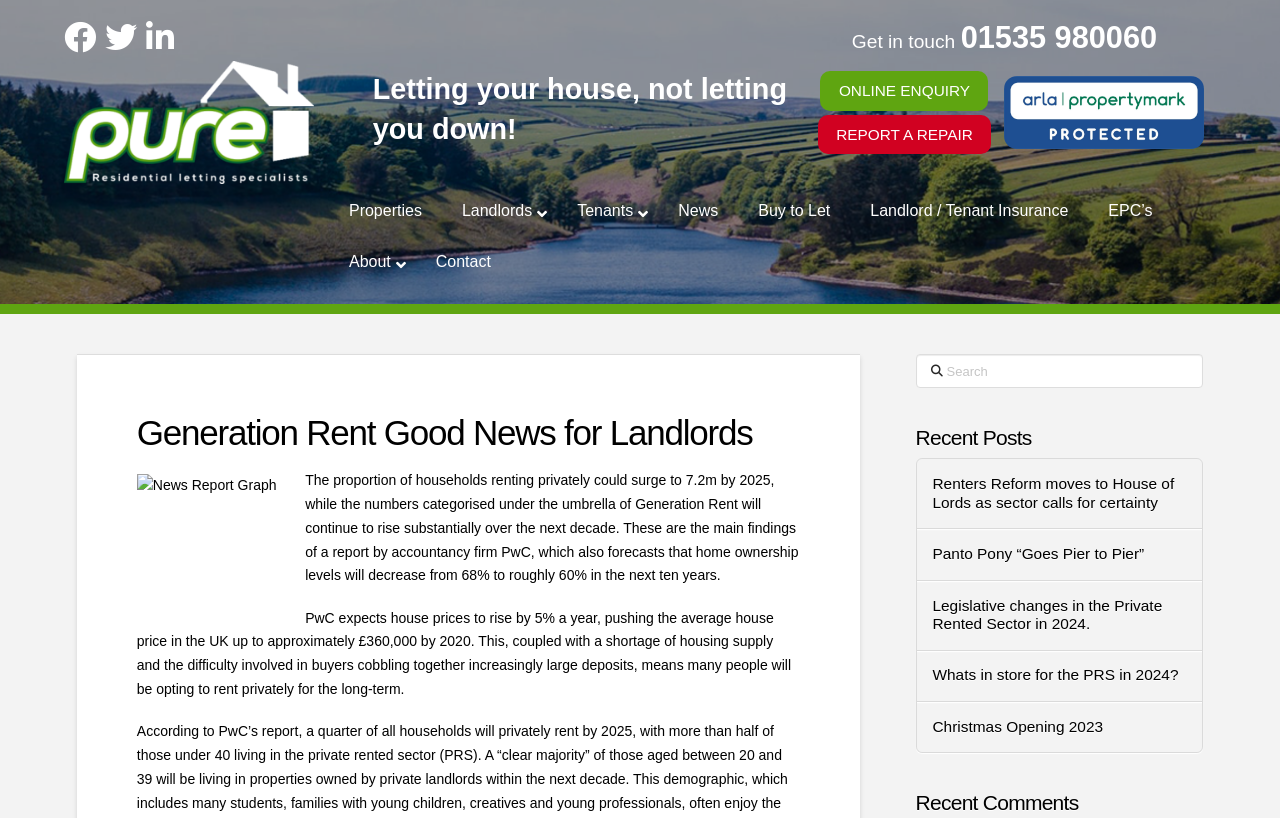How many links are there in the main navigation menu?
Based on the visual, give a brief answer using one word or a short phrase.

7